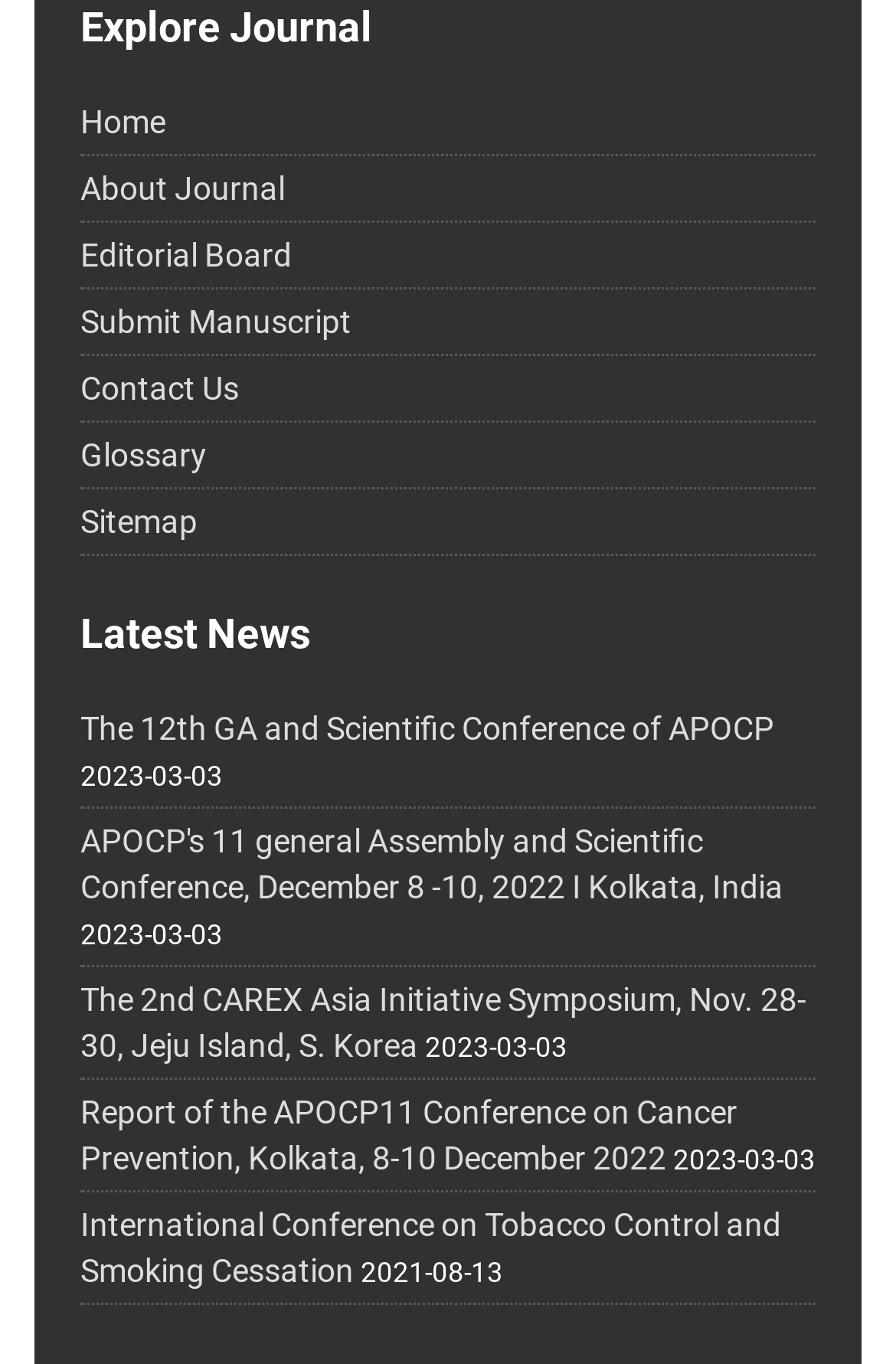How many links are in the top navigation bar?
Utilize the information in the image to give a detailed answer to the question.

I counted the links in the top navigation bar, which are 'Home', 'About Journal', 'Editorial Board', 'Submit Manuscript', 'Contact Us', and 'Glossary', and found that there are 6 links.